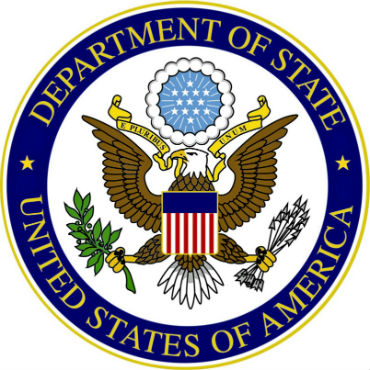Generate an elaborate caption that covers all aspects of the image.

The image features the official seal of the U.S. Department of State, prominently displaying a bald eagle. Clutching an olive branch and arrows, symbolizing peace and strength respectively, the eagle is positioned in front of a circular backdrop. Above the eagle, a blue field adorned with 13 stars represents the original American colonies. The seal is framed by a navy blue circle with the words "DEPARTMENT OF STATE" and "UNITED STATES OF AMERICA" inscribed in bold, gold letters, emphasizing its significance and official status within the United States government.